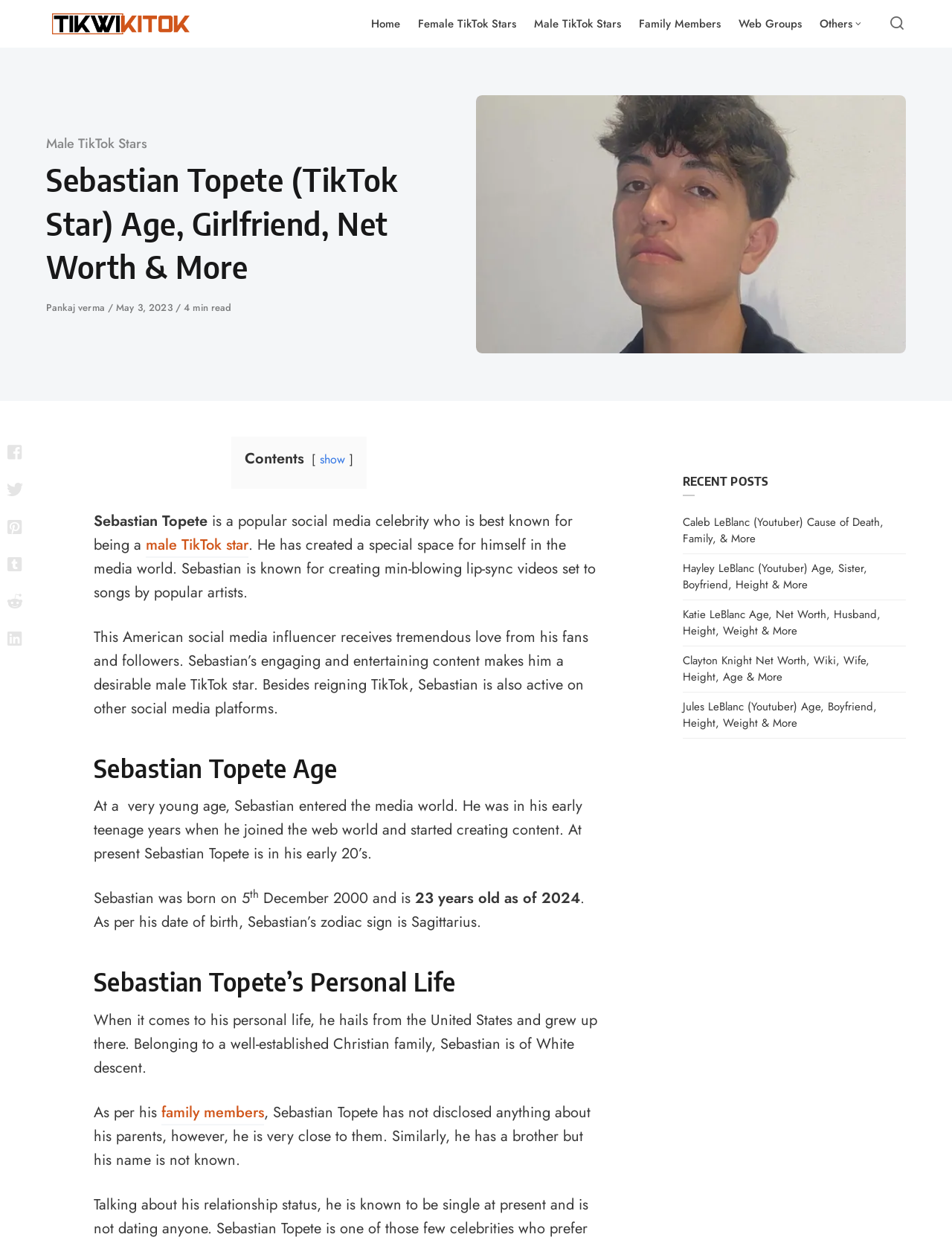Please mark the bounding box coordinates of the area that should be clicked to carry out the instruction: "Share with Facebook".

[0.002, 0.35, 0.029, 0.38]